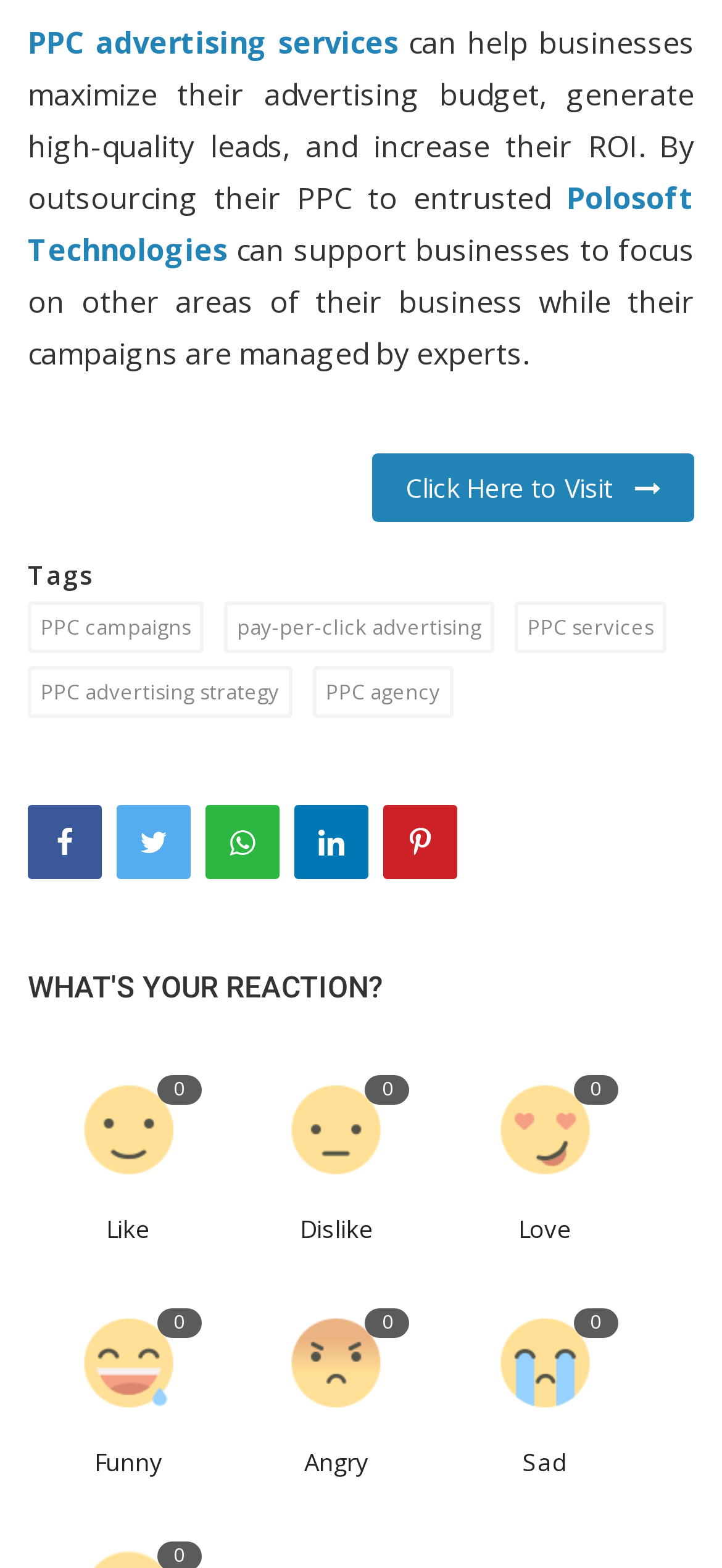Locate and provide the bounding box coordinates for the HTML element that matches this description: "PPC advertising services".

[0.038, 0.015, 0.552, 0.041]